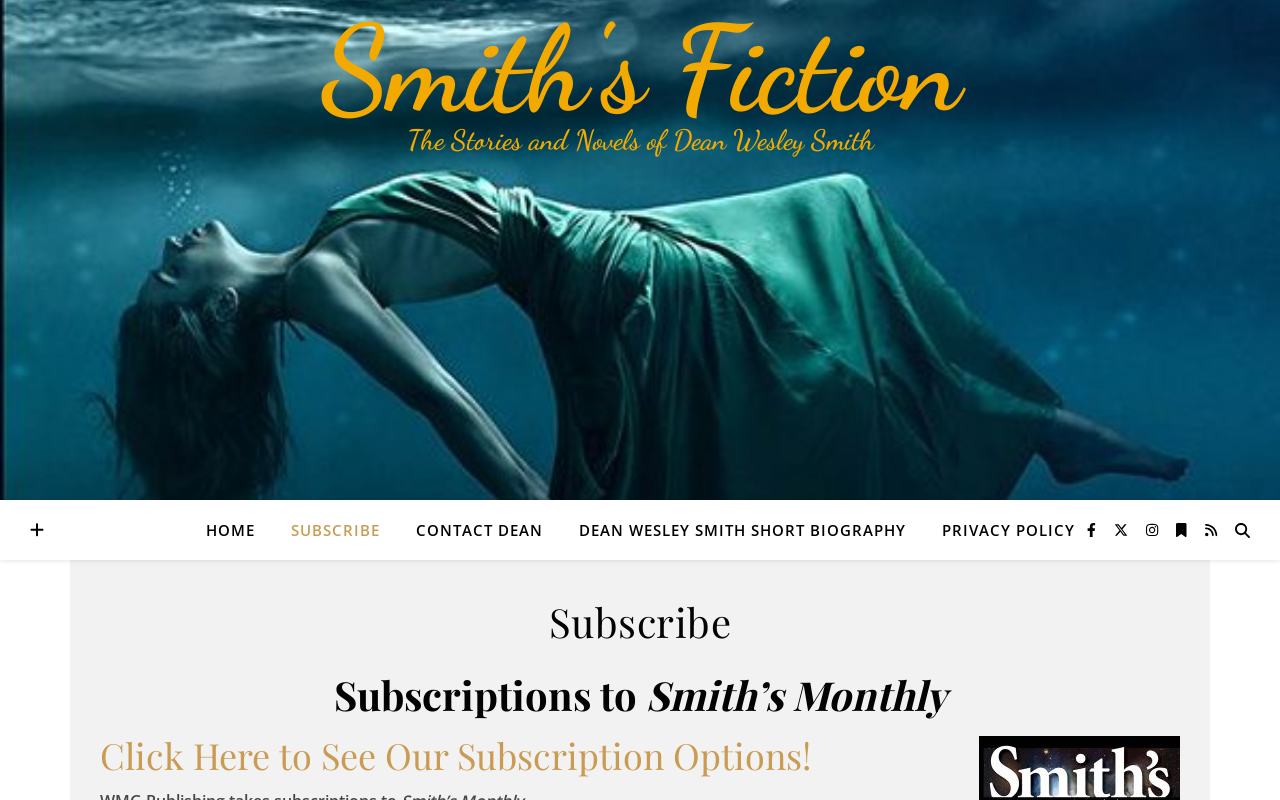Determine the bounding box coordinates for the area that needs to be clicked to fulfill this task: "Click on the Smith's Fiction link". The coordinates must be given as four float numbers between 0 and 1, i.e., [left, top, right, bottom].

[0.25, 0.038, 0.75, 0.138]